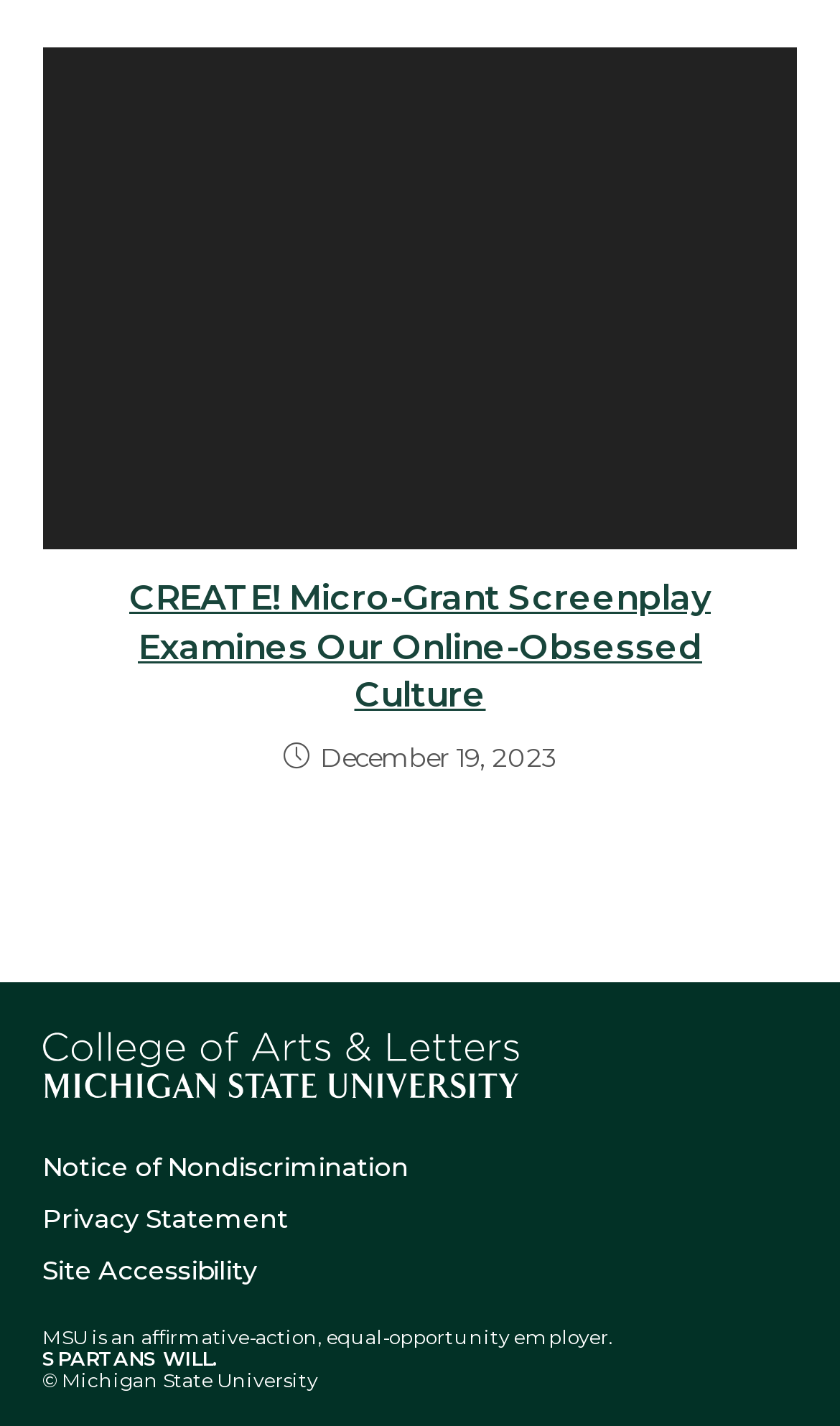Give a short answer using one word or phrase for the question:
What type of employer is MSU?

affirmative-action, equal-opportunity